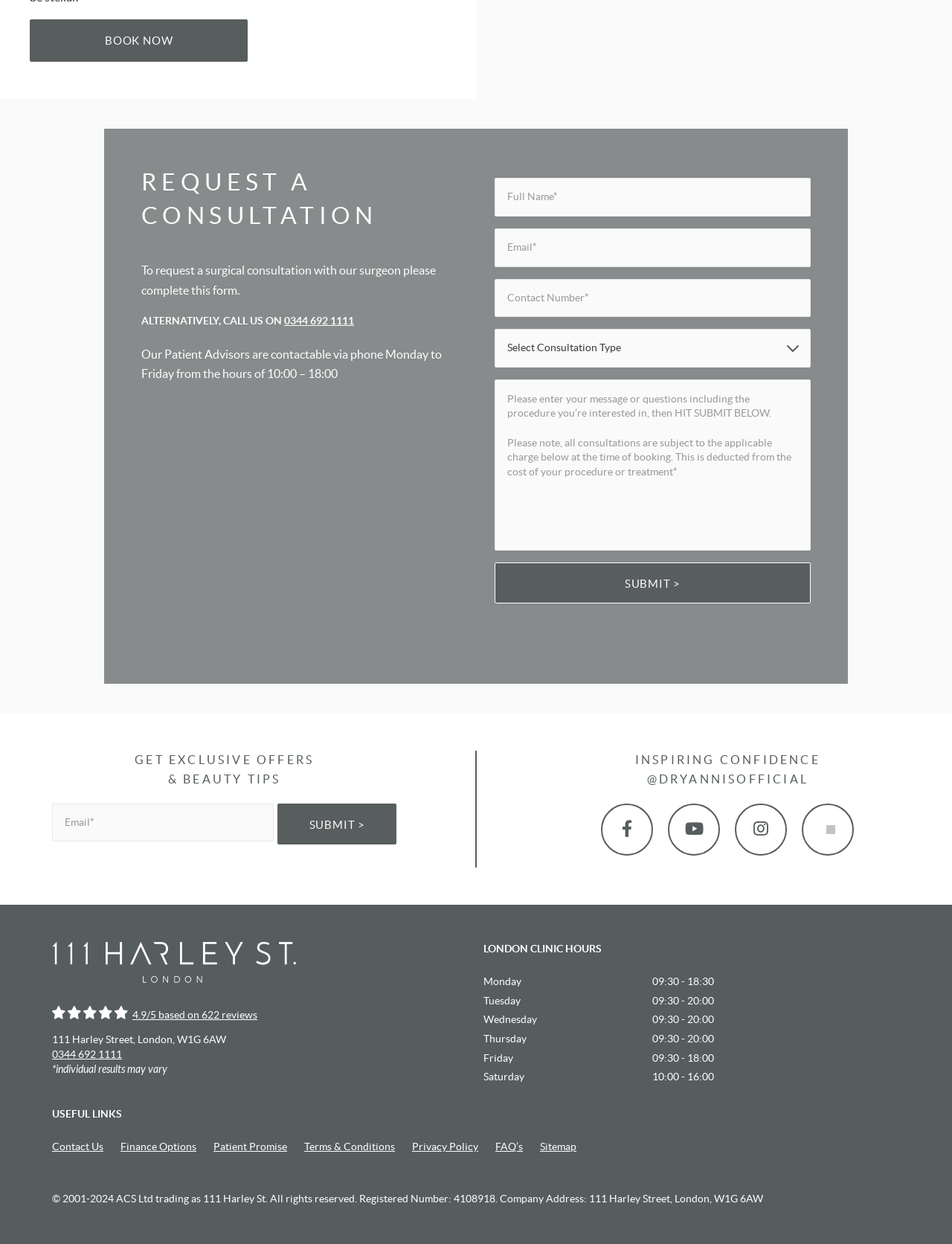Answer the question in one word or a short phrase:
What is the address of the clinic?

111 Harley Street, London, W1G 6AW